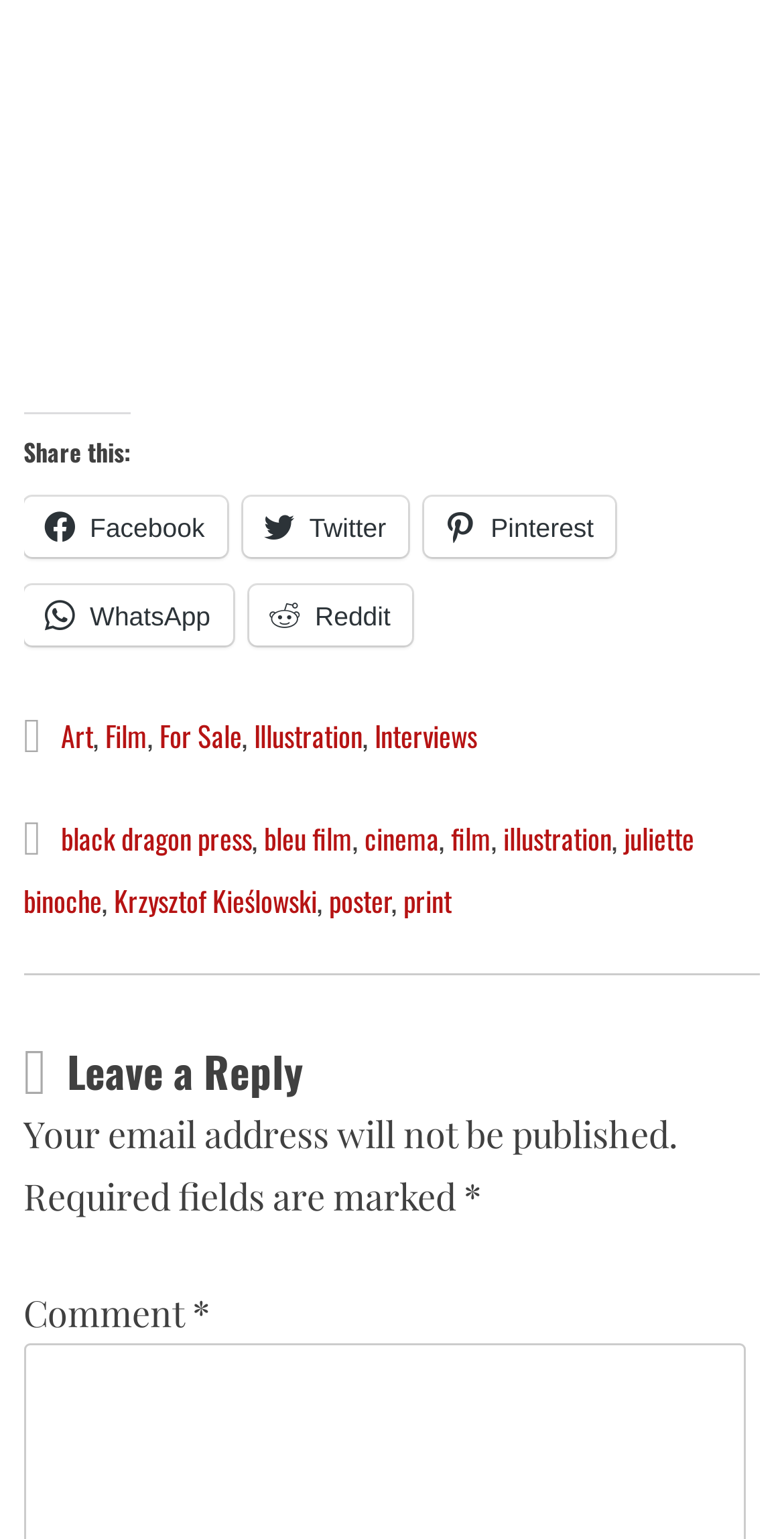Locate the bounding box coordinates of the element to click to perform the following action: 'Go to Art page'. The coordinates should be given as four float values between 0 and 1, in the form of [left, top, right, bottom].

[0.078, 0.463, 0.119, 0.491]